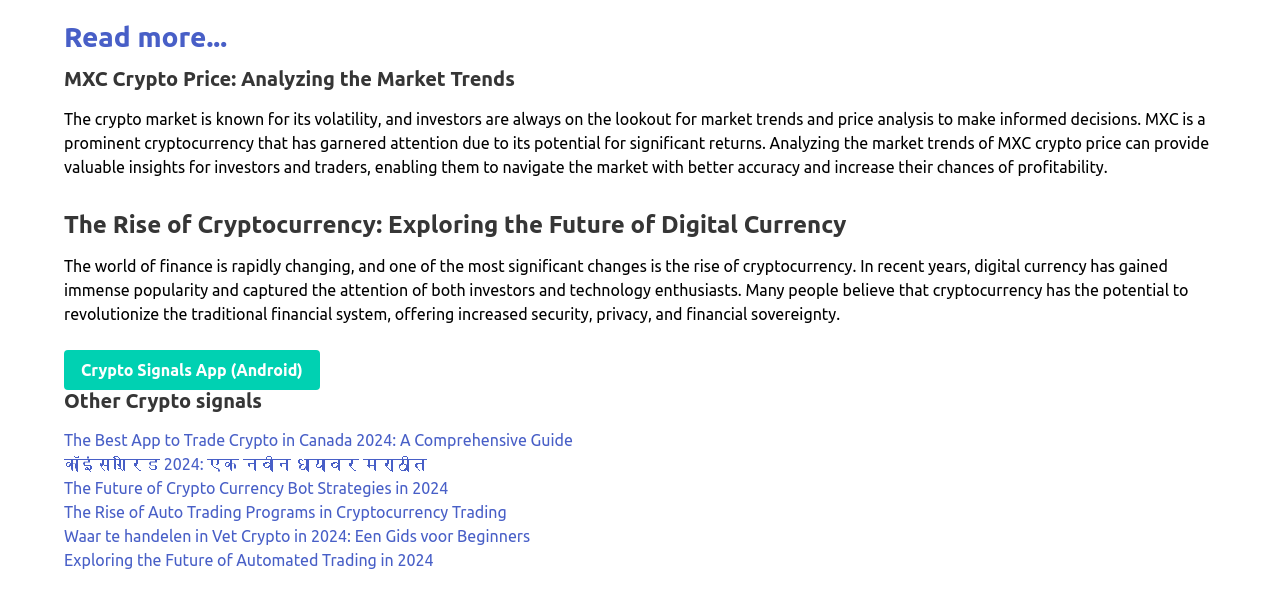Locate the bounding box coordinates of the area where you should click to accomplish the instruction: "Read more about MXC Crypto Price".

[0.05, 0.035, 0.177, 0.087]